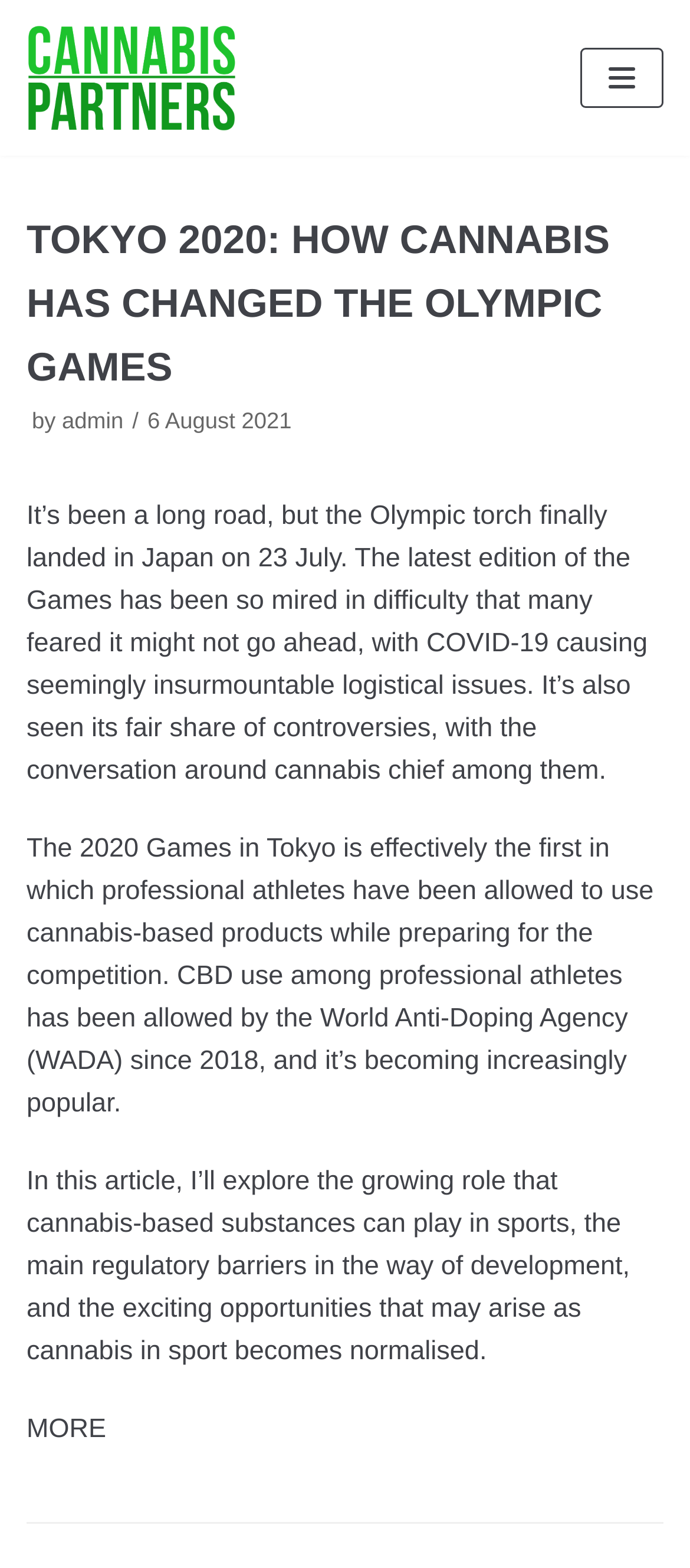What is the purpose of the article?
Could you answer the question with a detailed and thorough explanation?

The purpose of the article can be inferred from the last paragraph which says 'In this article, I’ll explore the growing role that cannabis-based substances can play in sports...'.